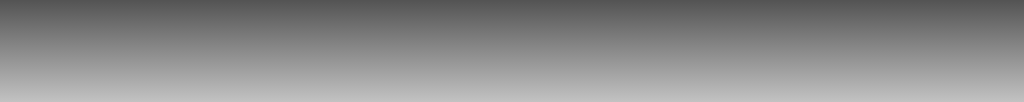What type of organizations are listed on the webpage?
From the image, respond with a single word or phrase.

Geological and environmental